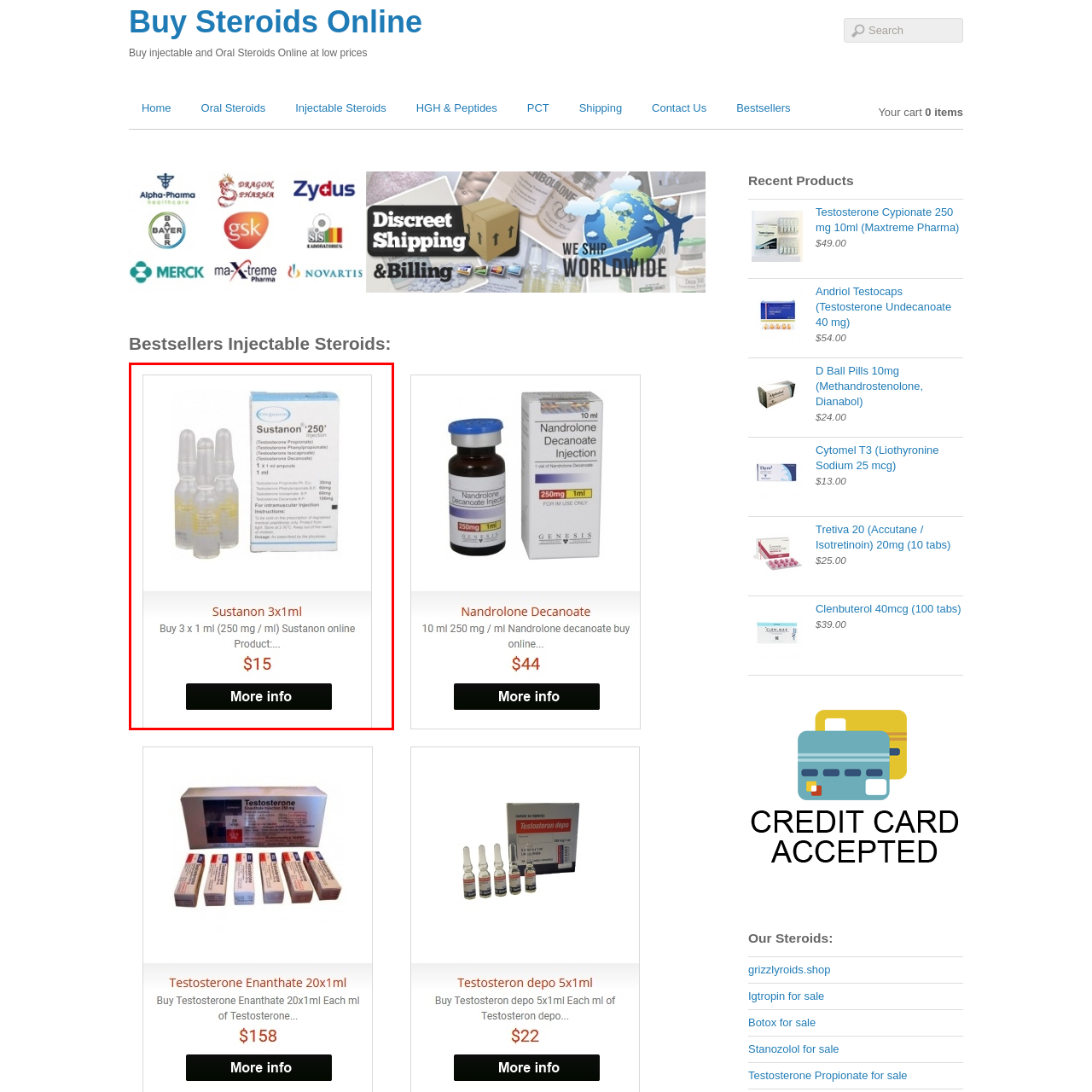Please examine the image highlighted by the red rectangle and provide a comprehensive answer to the following question based on the visual information present:
What is the total volume of the three vials?

The caption states that the product consists of three one-milliliter vials of Sustanon, so the total volume is 3ml.